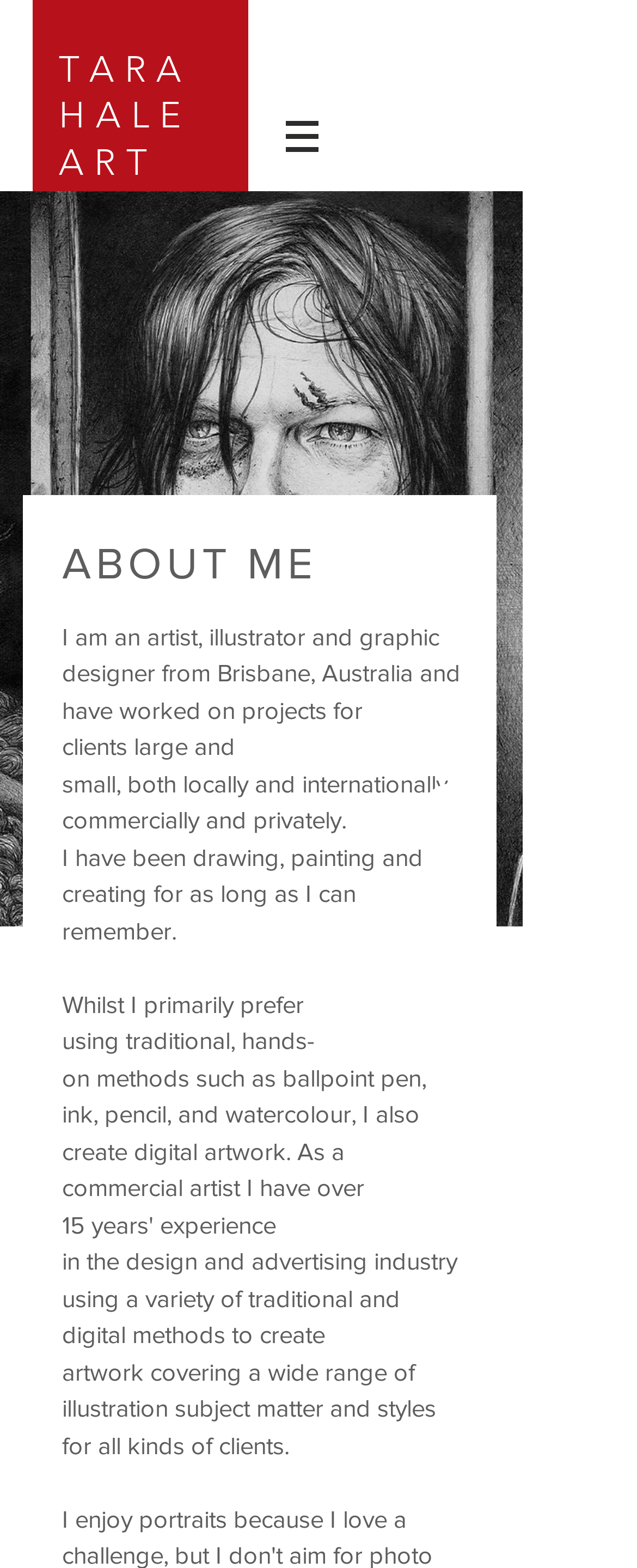Extract the primary header of the webpage and generate its text.

TARA HALE ART